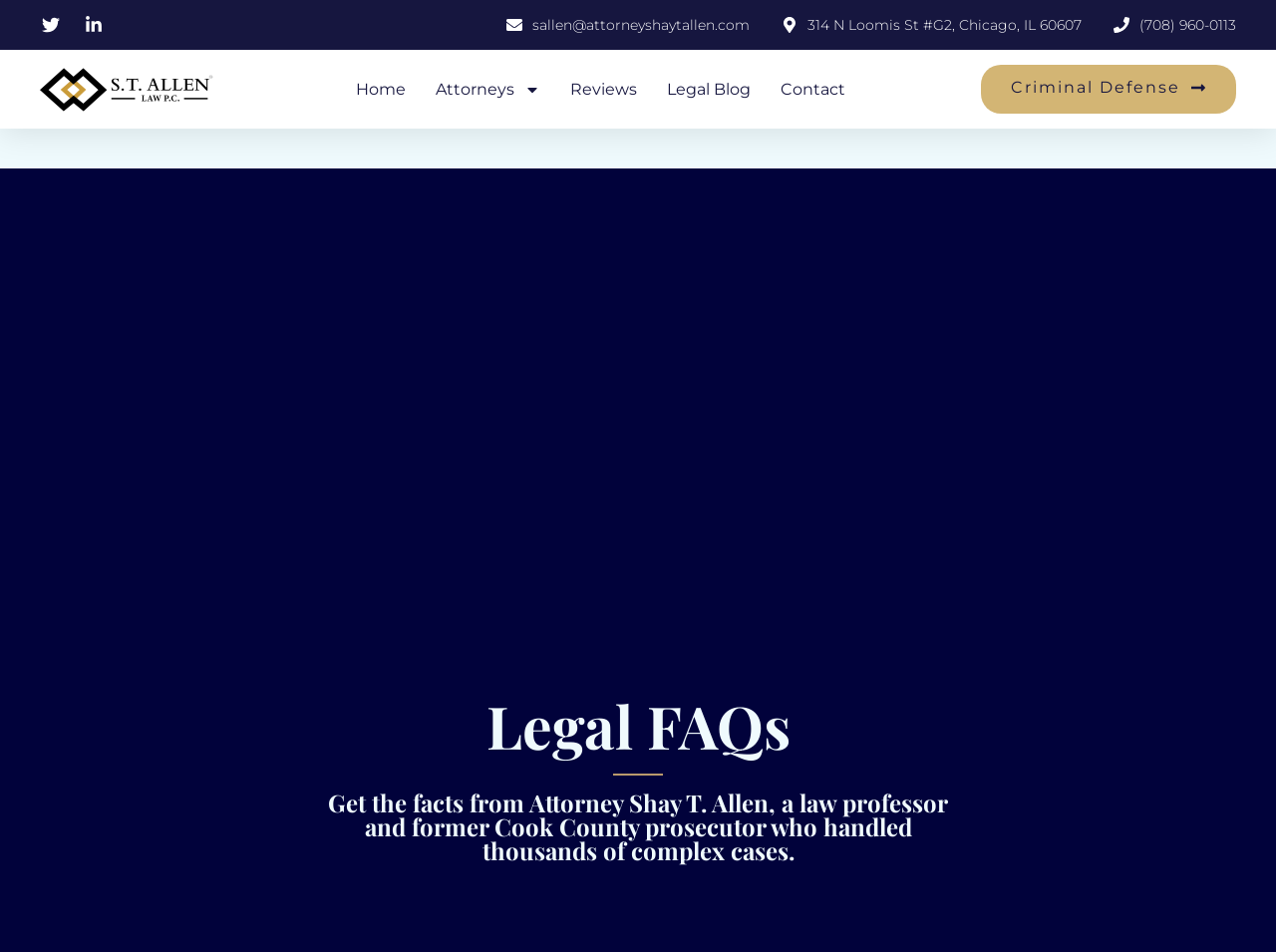What is the address of the attorney's office?
Please provide a single word or phrase as the answer based on the screenshot.

314 N Loomis St #G2, Chicago, IL 60607